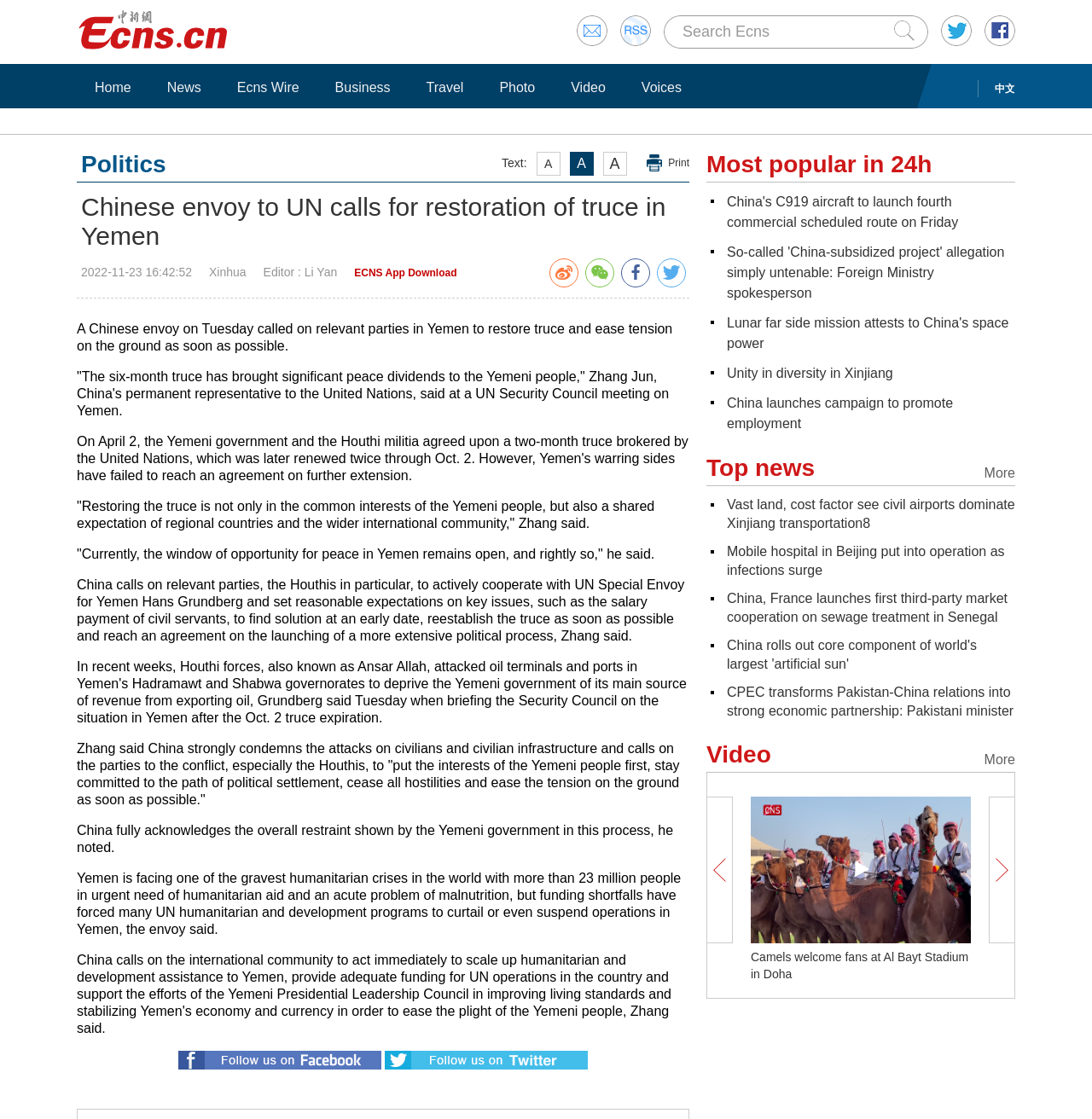Can you find and generate the webpage's heading?

Chinese envoy to UN calls for restoration of truce in Yemen